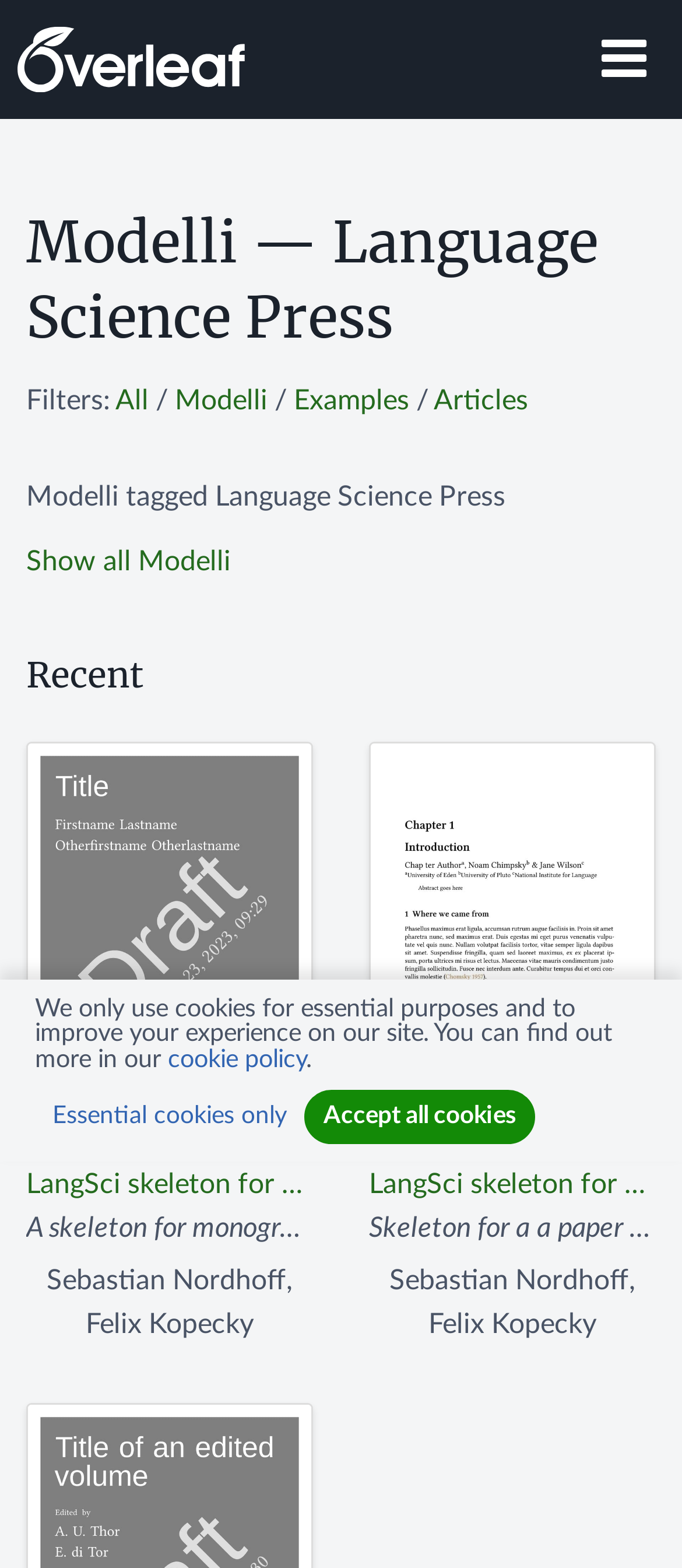Please determine the bounding box coordinates of the area that needs to be clicked to complete this task: 'View LangSci skeleton for monographs 2023-01 template'. The coordinates must be four float numbers between 0 and 1, formatted as [left, top, right, bottom].

[0.038, 0.473, 0.459, 0.769]